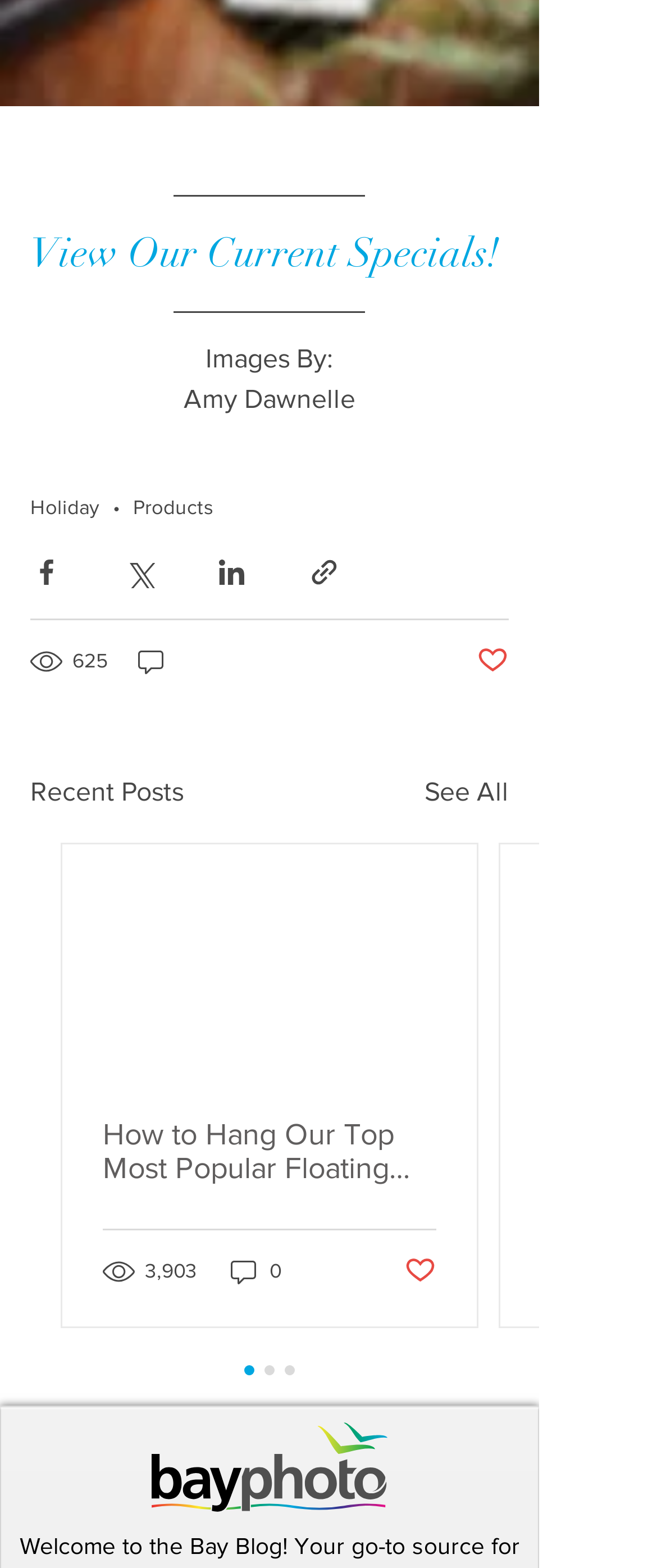Please provide a one-word or phrase answer to the question: 
What is the category of the second link in the navigation menu?

Products